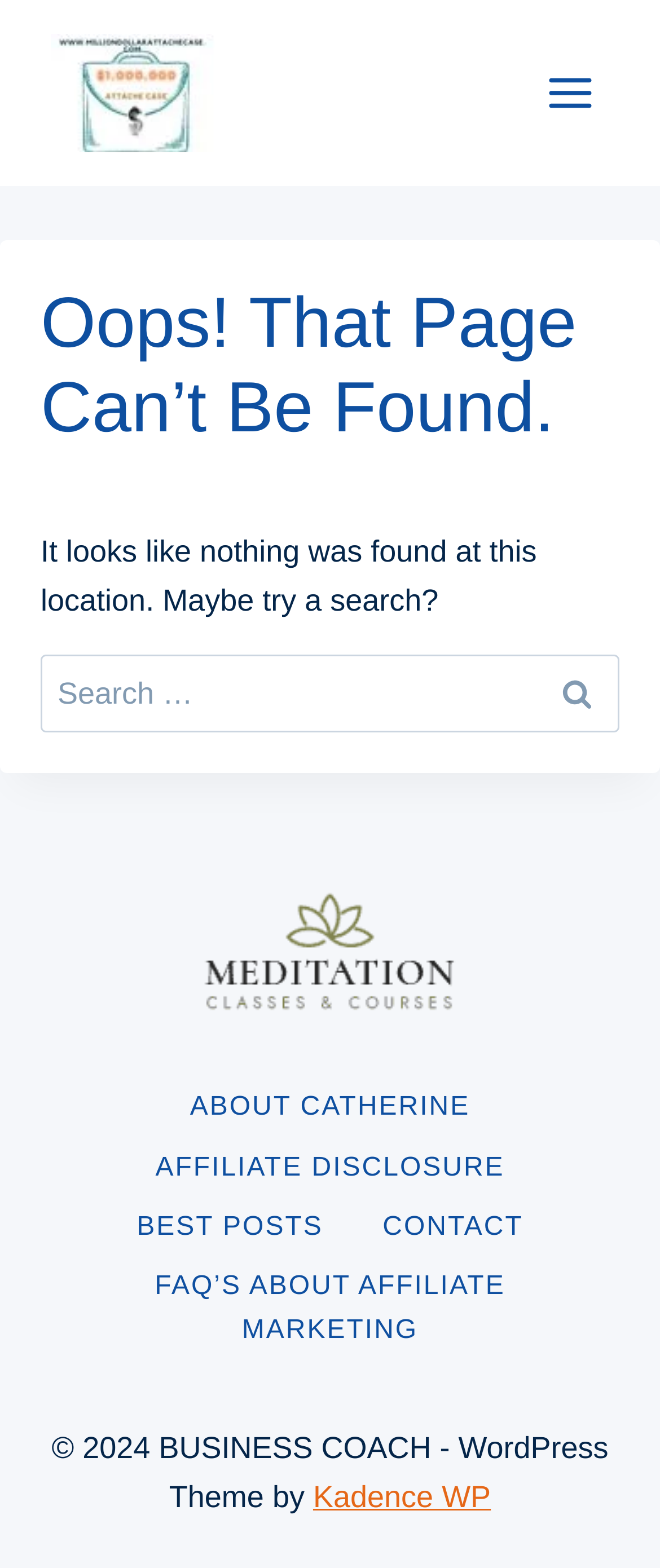Please respond to the question using a single word or phrase:
What is the name of the WordPress theme?

Kadence WP